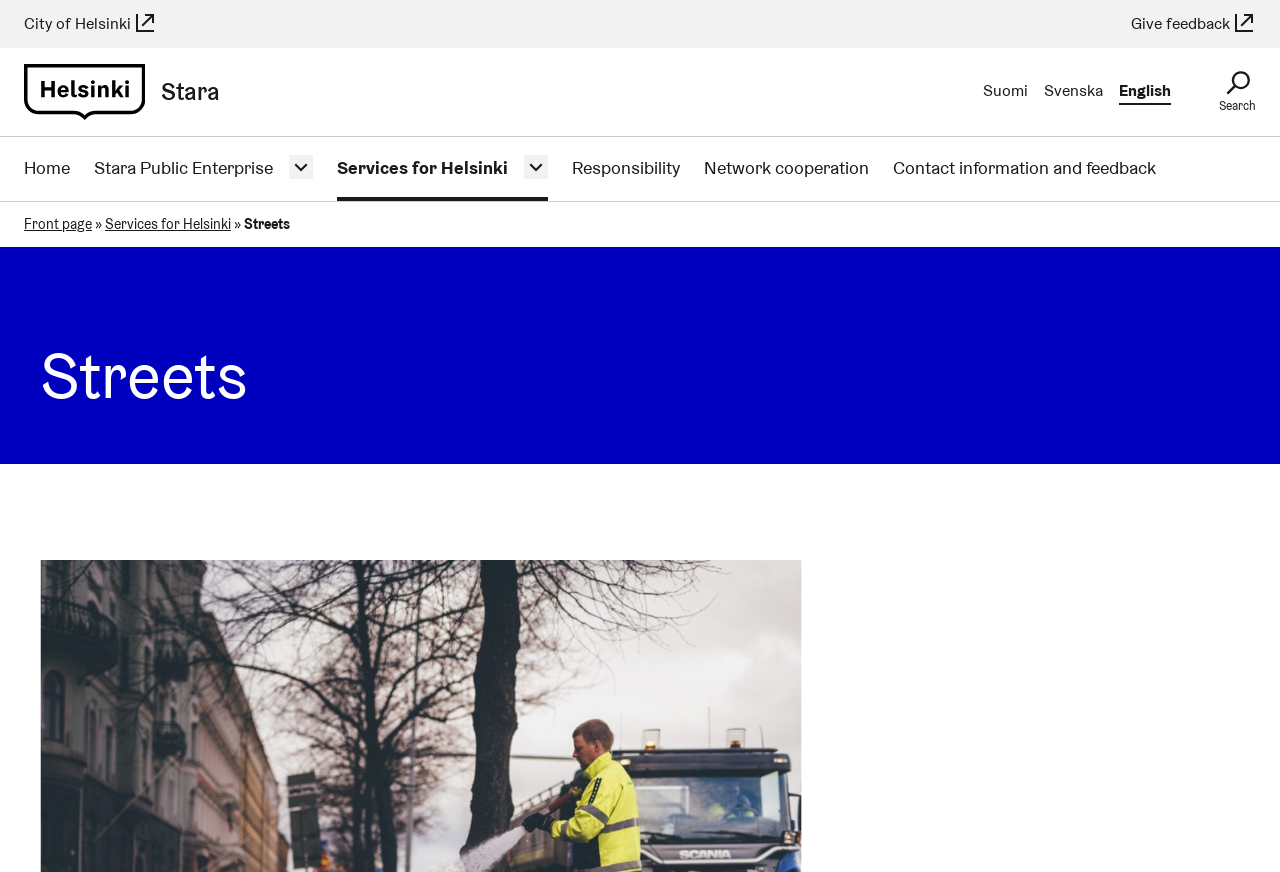Select the bounding box coordinates of the element I need to click to carry out the following instruction: "go to English".

[0.874, 0.091, 0.915, 0.12]